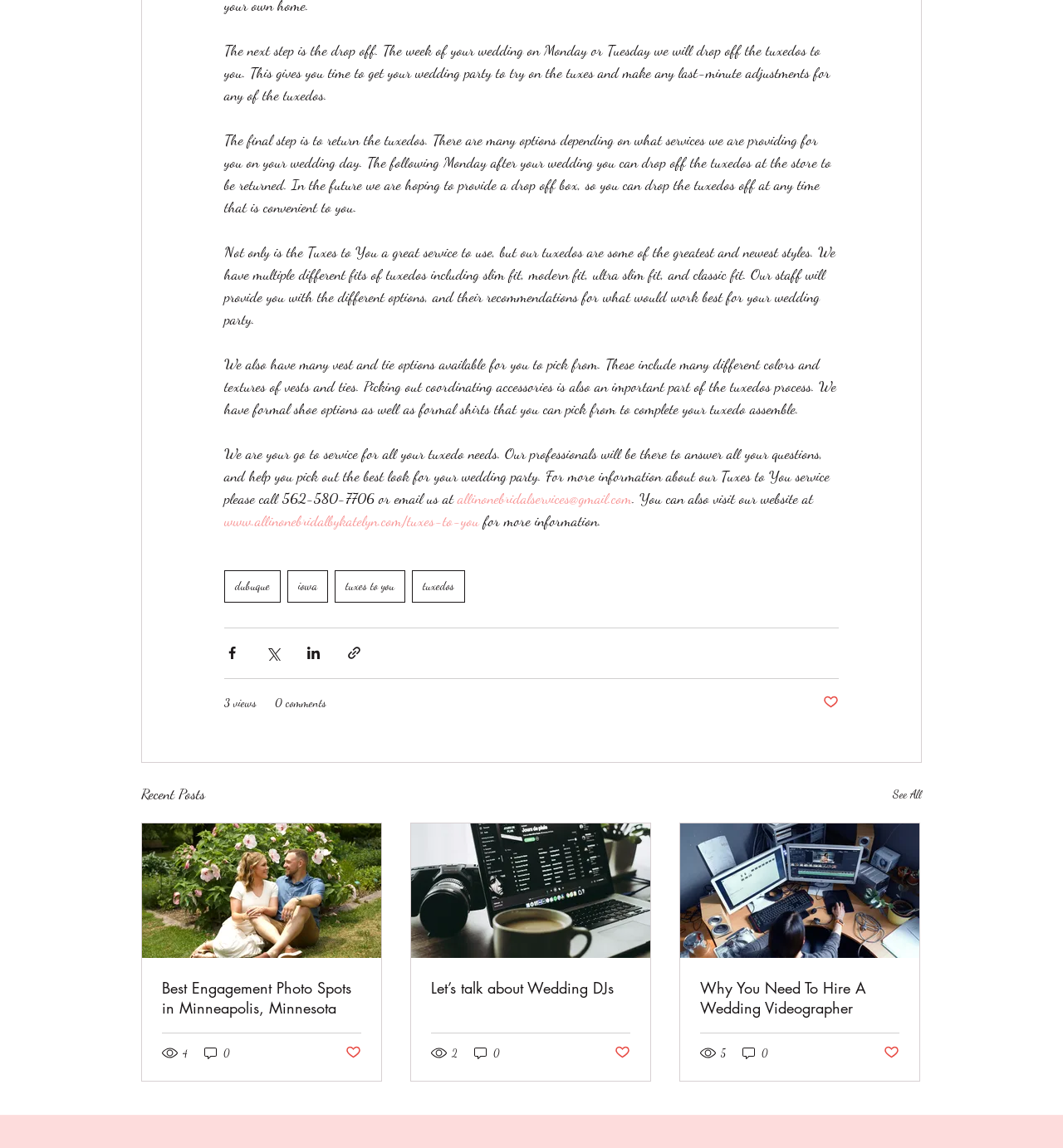Identify the bounding box of the UI component described as: "Let’s talk about Wedding DJs".

[0.405, 0.851, 0.593, 0.869]